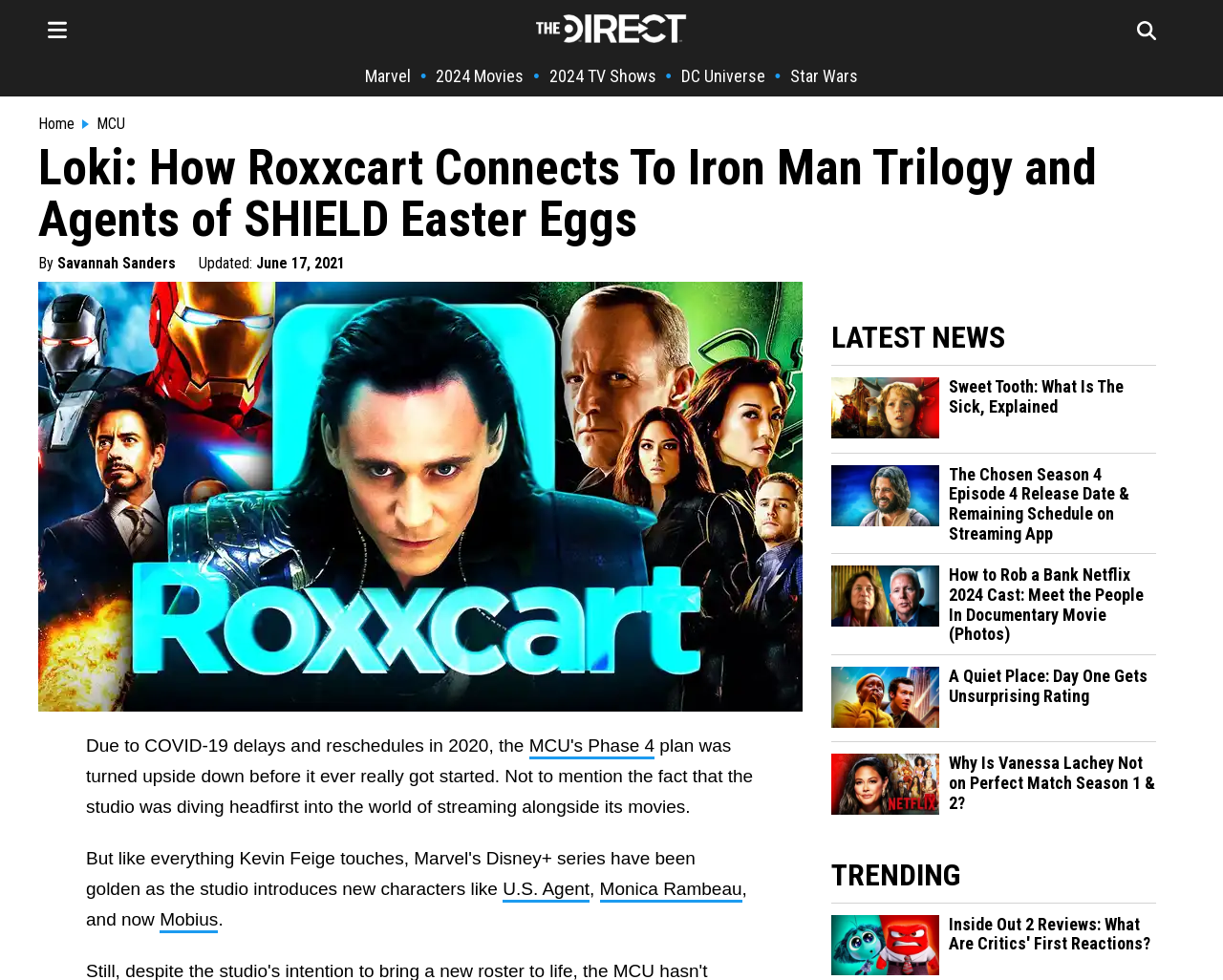Bounding box coordinates should be in the format (top-left x, top-left y, bottom-right x, bottom-right y) and all values should be floating point numbers between 0 and 1. Determine the bounding box coordinate for the UI element described as: 2024 TV Shows

[0.449, 0.067, 0.536, 0.088]